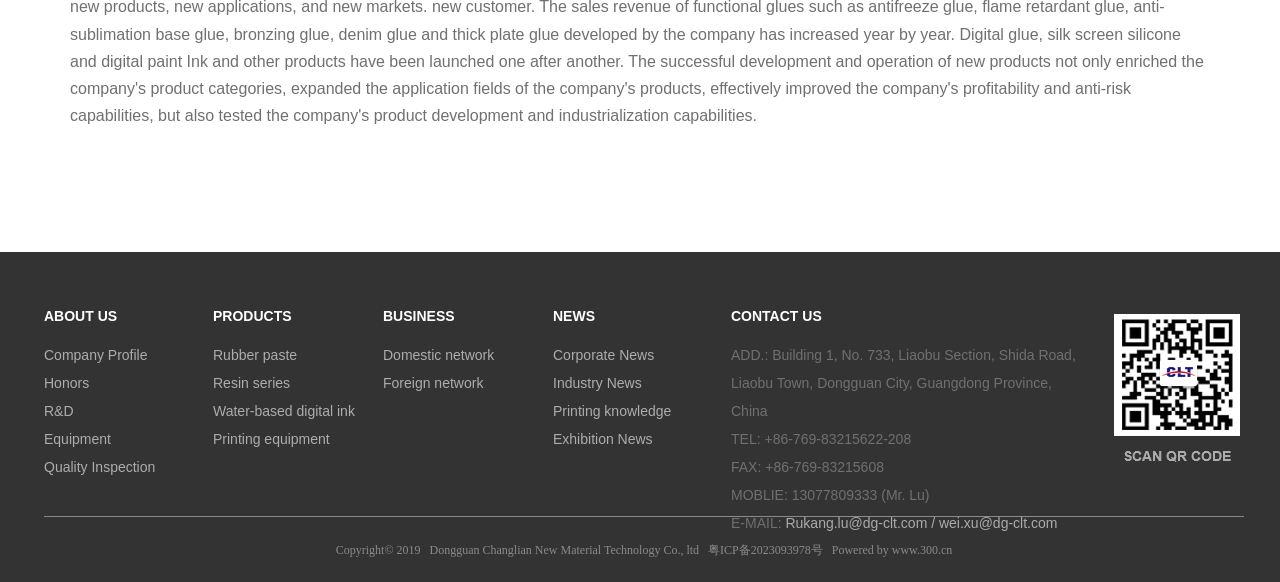Determine the bounding box coordinates of the section I need to click to execute the following instruction: "Show more posts from author". Provide the coordinates as four float numbers between 0 and 1, i.e., [left, top, right, bottom].

None